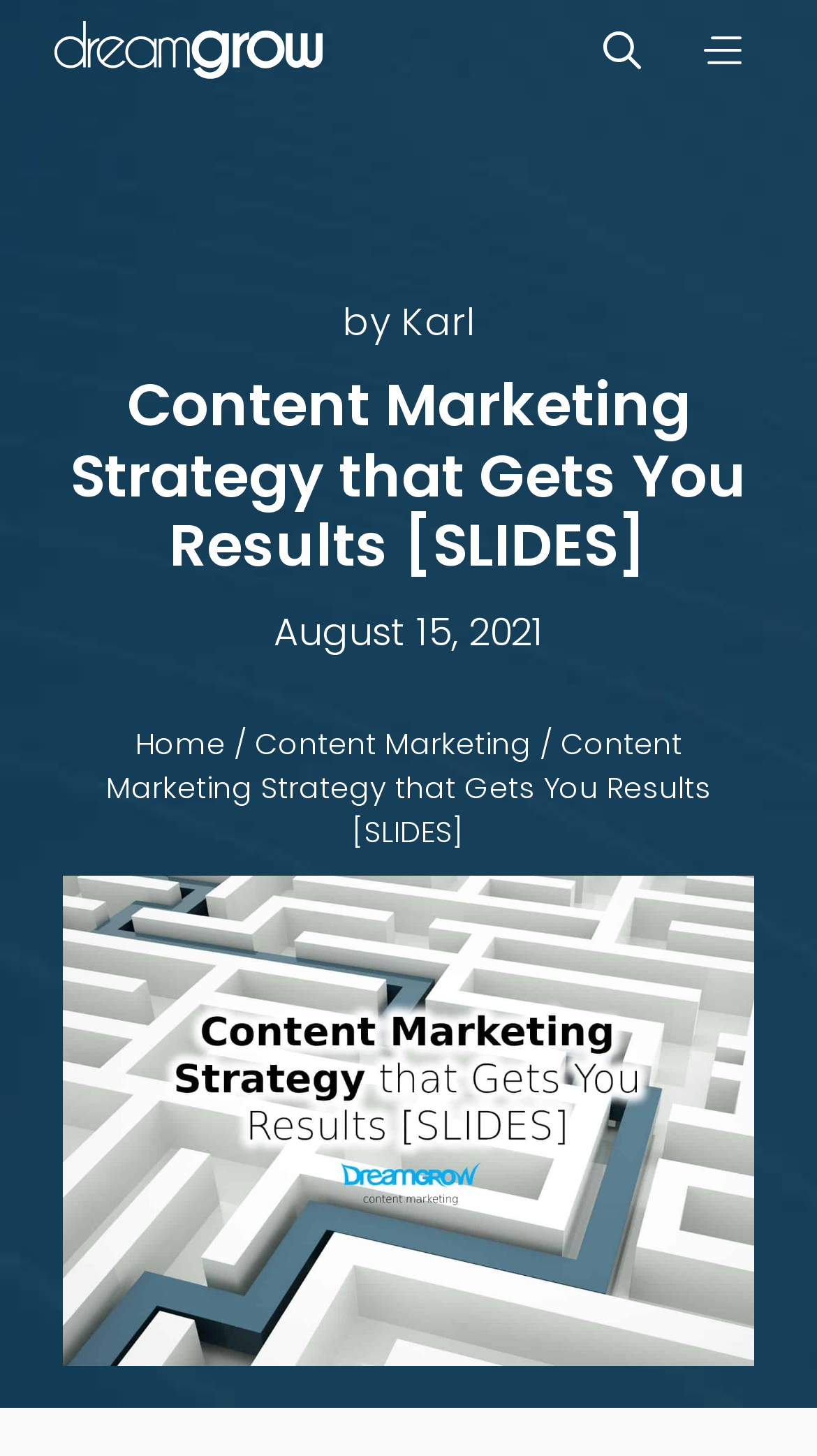Summarize the webpage comprehensively, mentioning all visible components.

The webpage is about content marketing strategy, with a focus on developing an actionable plan to get measurable results. At the top, there is a navigation bar with a "Dreamgrow" logo on the left, a "Menu" button on the right, and an "Open Search Bar" link in between. Below the navigation bar, there is a photo of the author on the left, accompanied by the text "by Karl" and a heading that reads "Content Marketing Strategy that Gets You Results [SLIDES]". 

On the right side of the author's photo, there is a timestamp indicating the publication date, "August 15, 2021". Below the heading, there are three links: "Home", a separator "/", and "Content Marketing". 

The main content of the webpage is an image that takes up most of the page, with a caption "content marketing strategy". This image likely illustrates the content marketing strategy being discussed in the article.